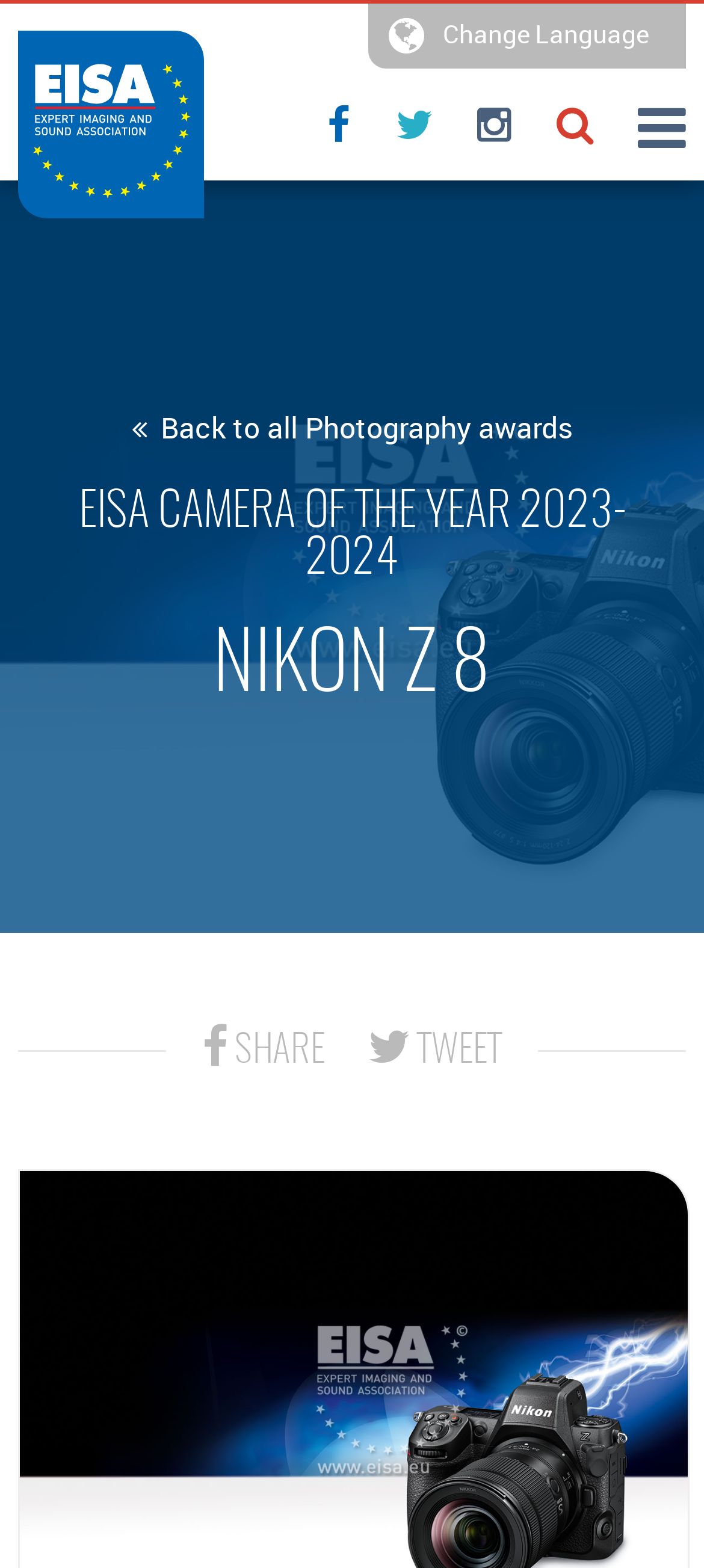What is the category of the award won by Nikon Z 8?
Please provide a comprehensive answer based on the contents of the image.

The question can be answered by looking at the links available on the webpage. One of the links is 'PHOTOGRAPHY', which is likely the category of the award won by Nikon Z 8. This is further supported by the fact that the webpage is about the Nikon Z 8 camera and EISA awards.